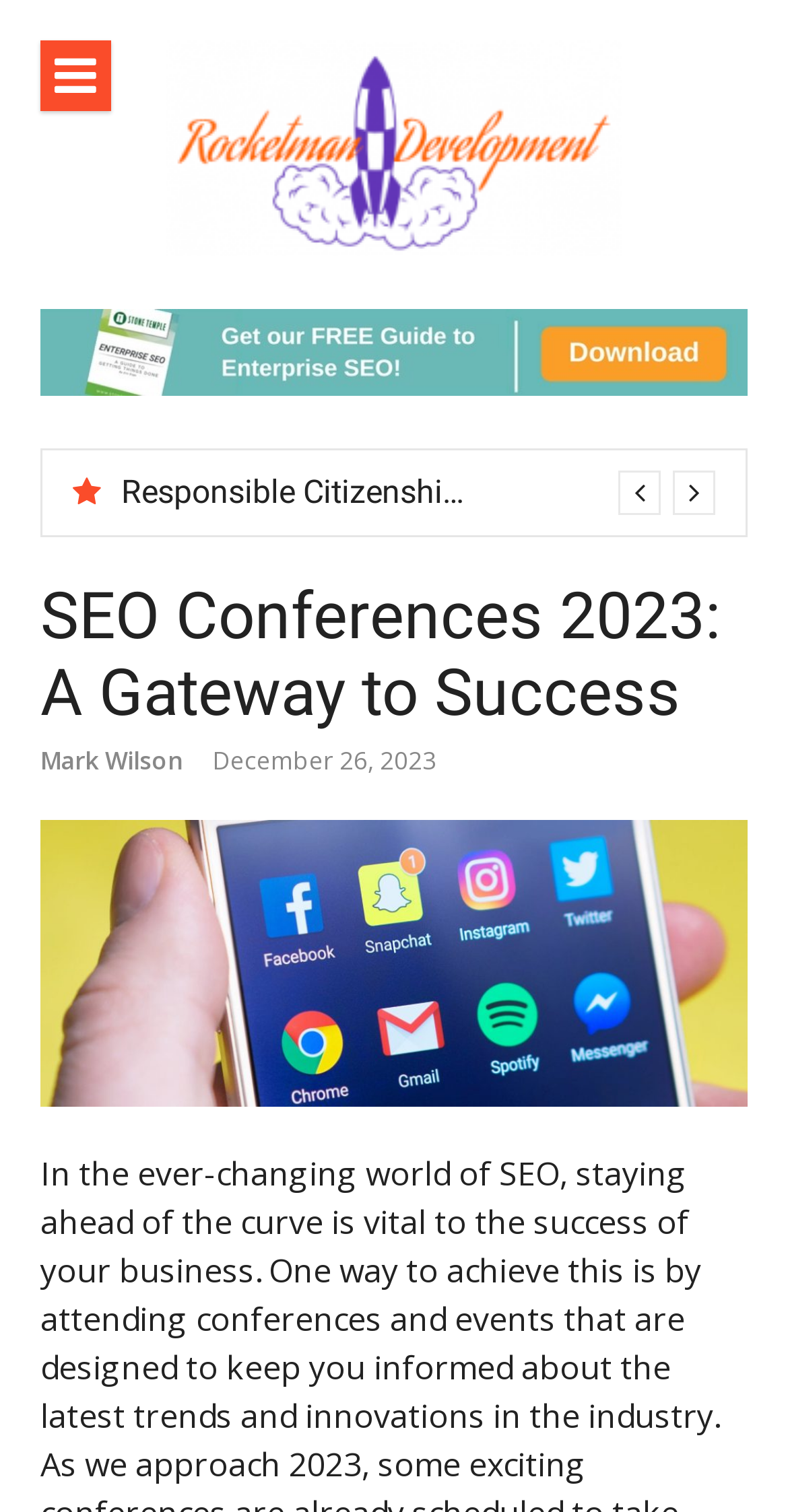What is the topic of the article or event mentioned on the webpage?
Can you offer a detailed and complete answer to this question?

I found the answer by looking at the heading element with the text 'SEO Conferences 2023: A Gateway to Success' which is a prominent element on the webpage, indicating that it is the main topic of the webpage.